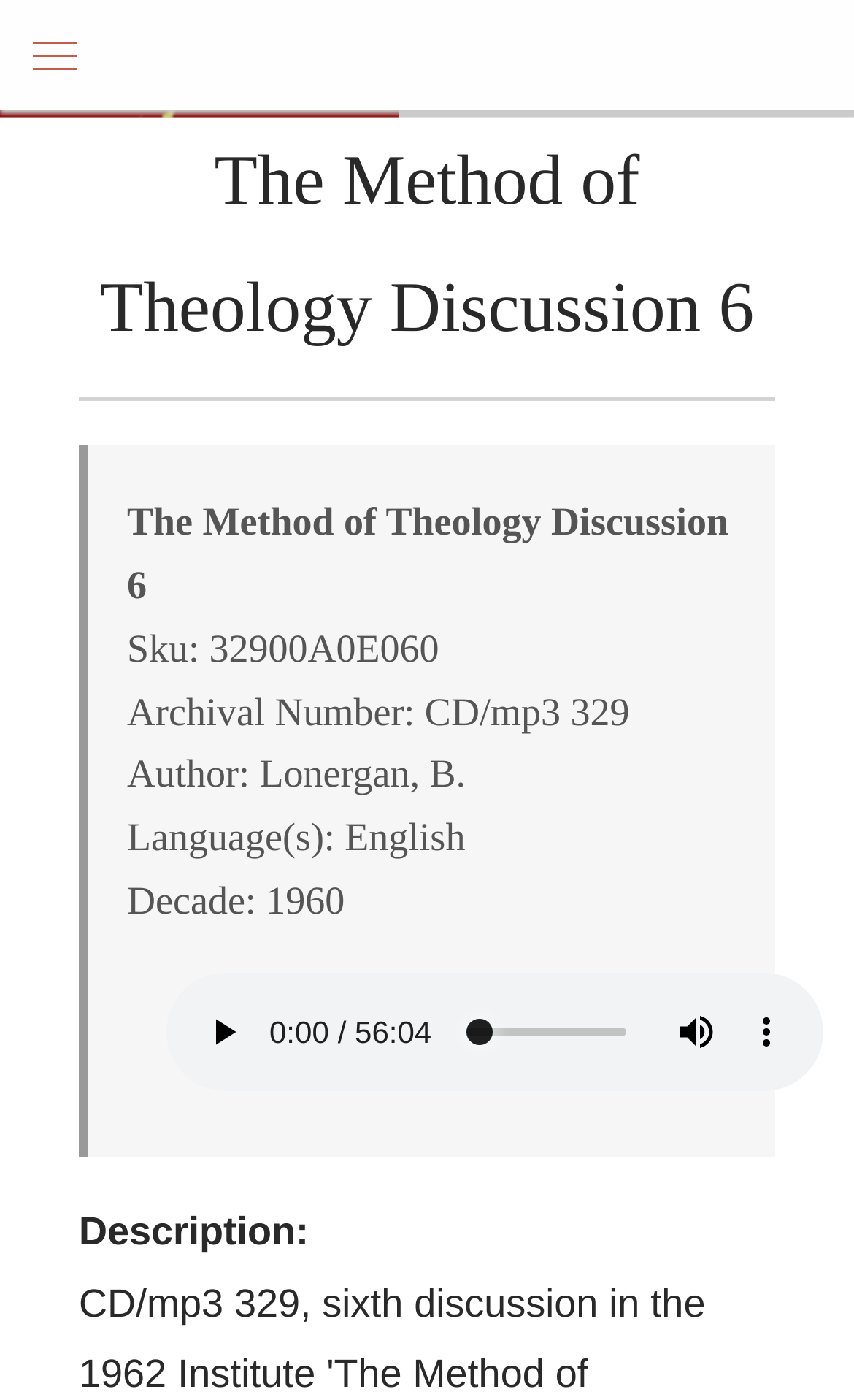Based on the image, please respond to the question with as much detail as possible:
What is the decade when the discussion took place?

I found the answer by examining the blockquote section, which contains the metadata of the discussion. The 'Decade:' field specifies the decade as 1960.